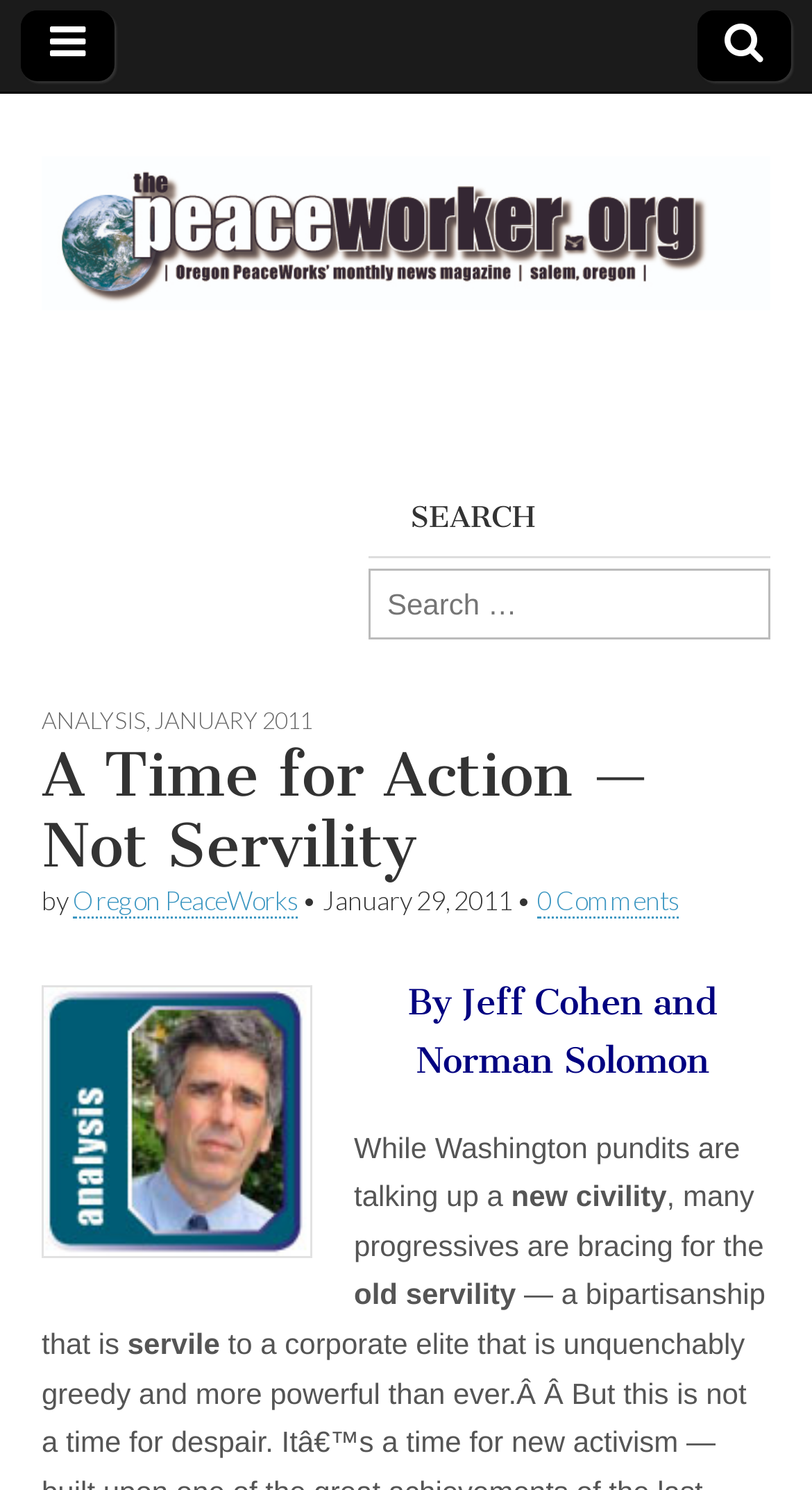Provide the bounding box coordinates of the HTML element this sentence describes: "Analysis". The bounding box coordinates consist of four float numbers between 0 and 1, i.e., [left, top, right, bottom].

[0.051, 0.474, 0.179, 0.492]